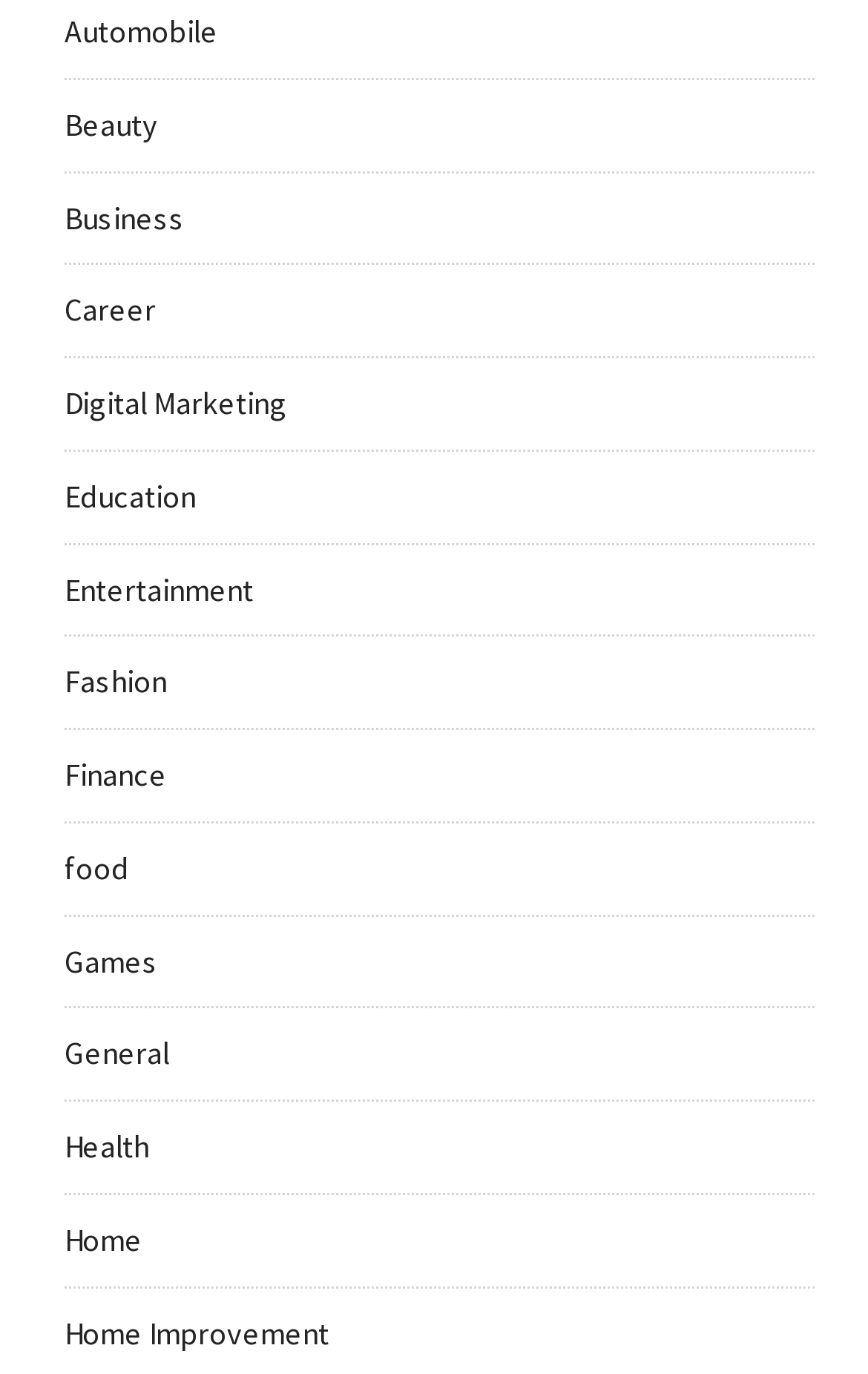Please provide a comprehensive response to the question below by analyzing the image: 
How many categories are there on this webpage?

By counting the number of links on the webpage, I can see that there are 15 categories listed, ranging from 'Automobile' to 'Home Improvement'.